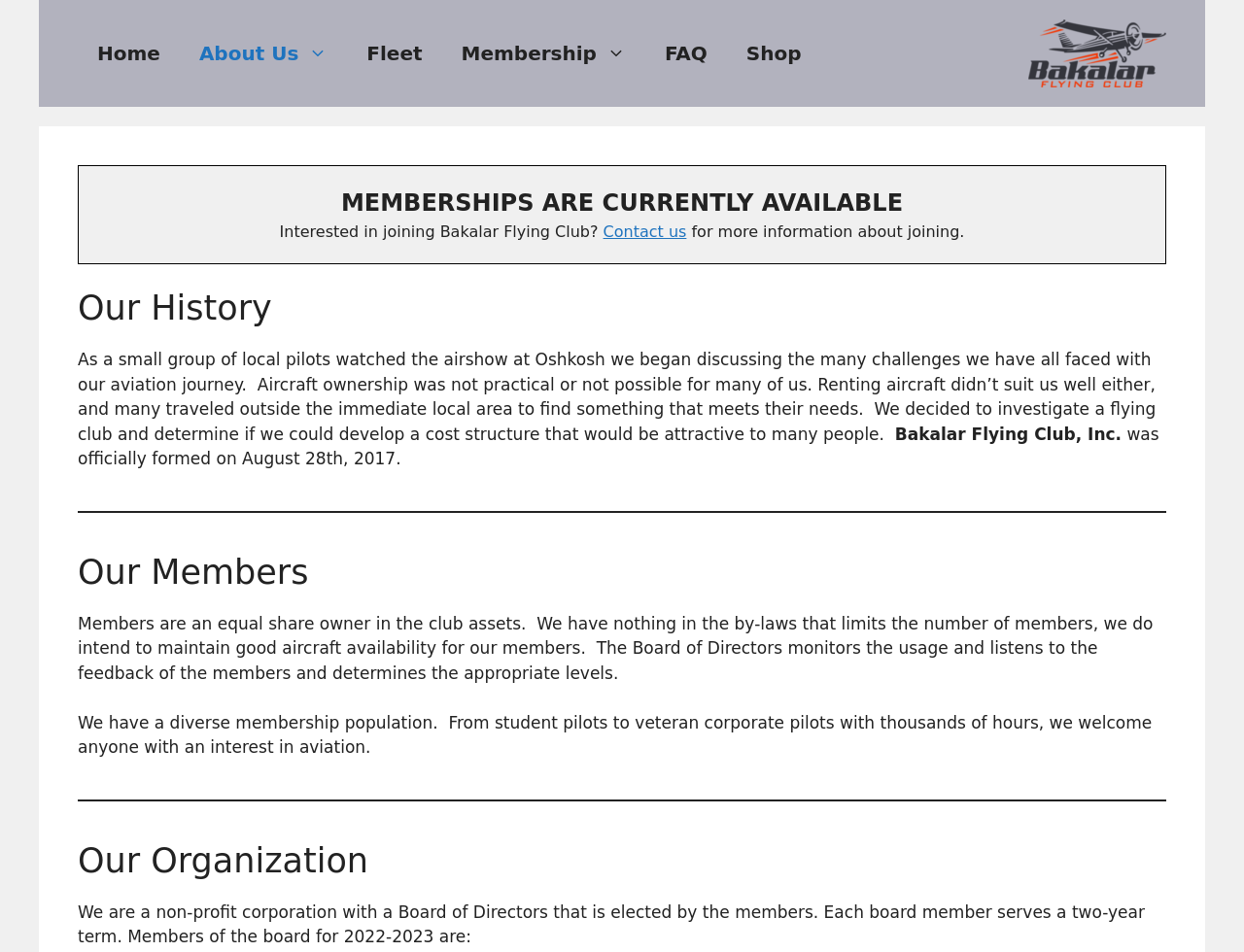Can you look at the image and give a comprehensive answer to the question:
What is the name of the flying club?

I found the answer by looking at the banner element which contains the link 'Bakalar Flying Club' and the image with the same name. This suggests that the flying club's name is Bakalar Flying Club.